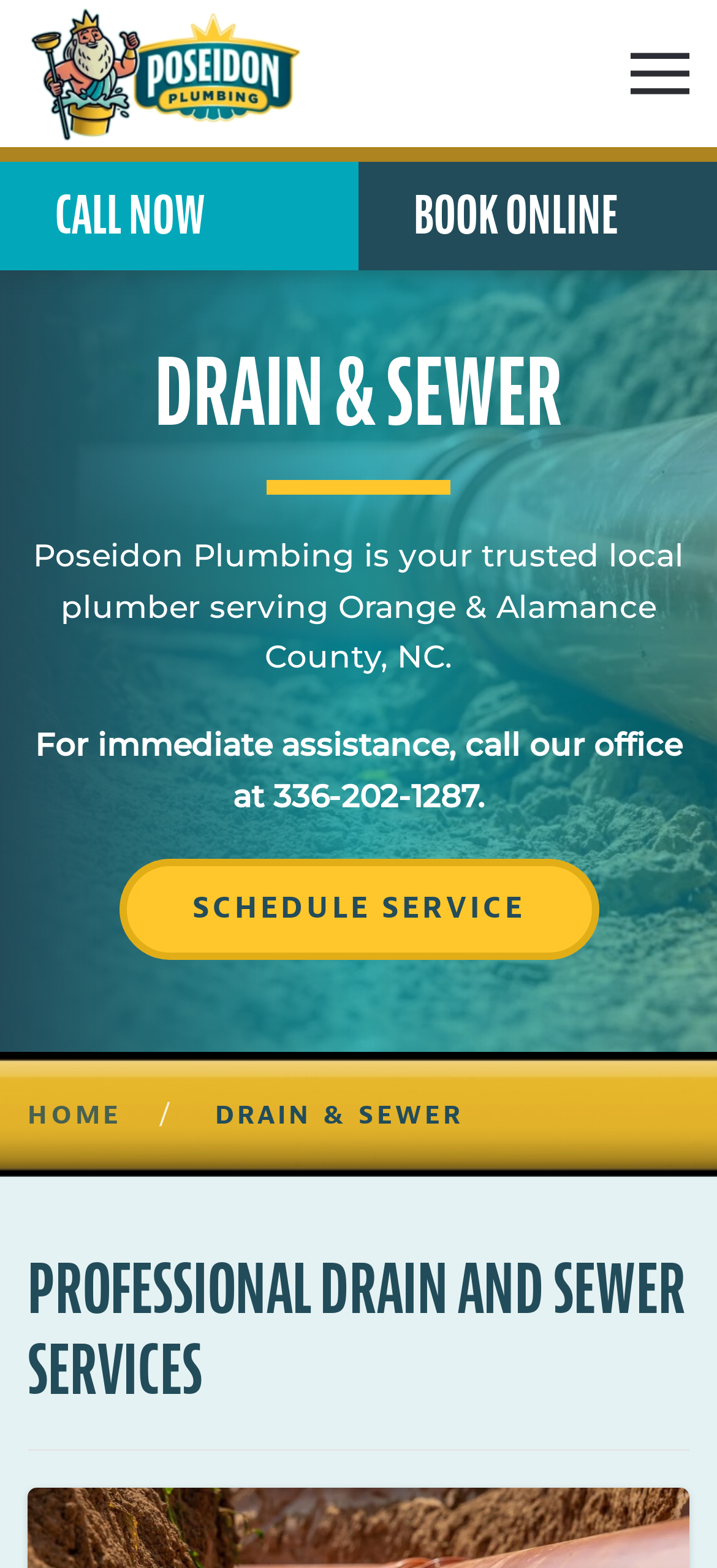Respond with a single word or phrase to the following question: How many separators are there on the webpage?

2